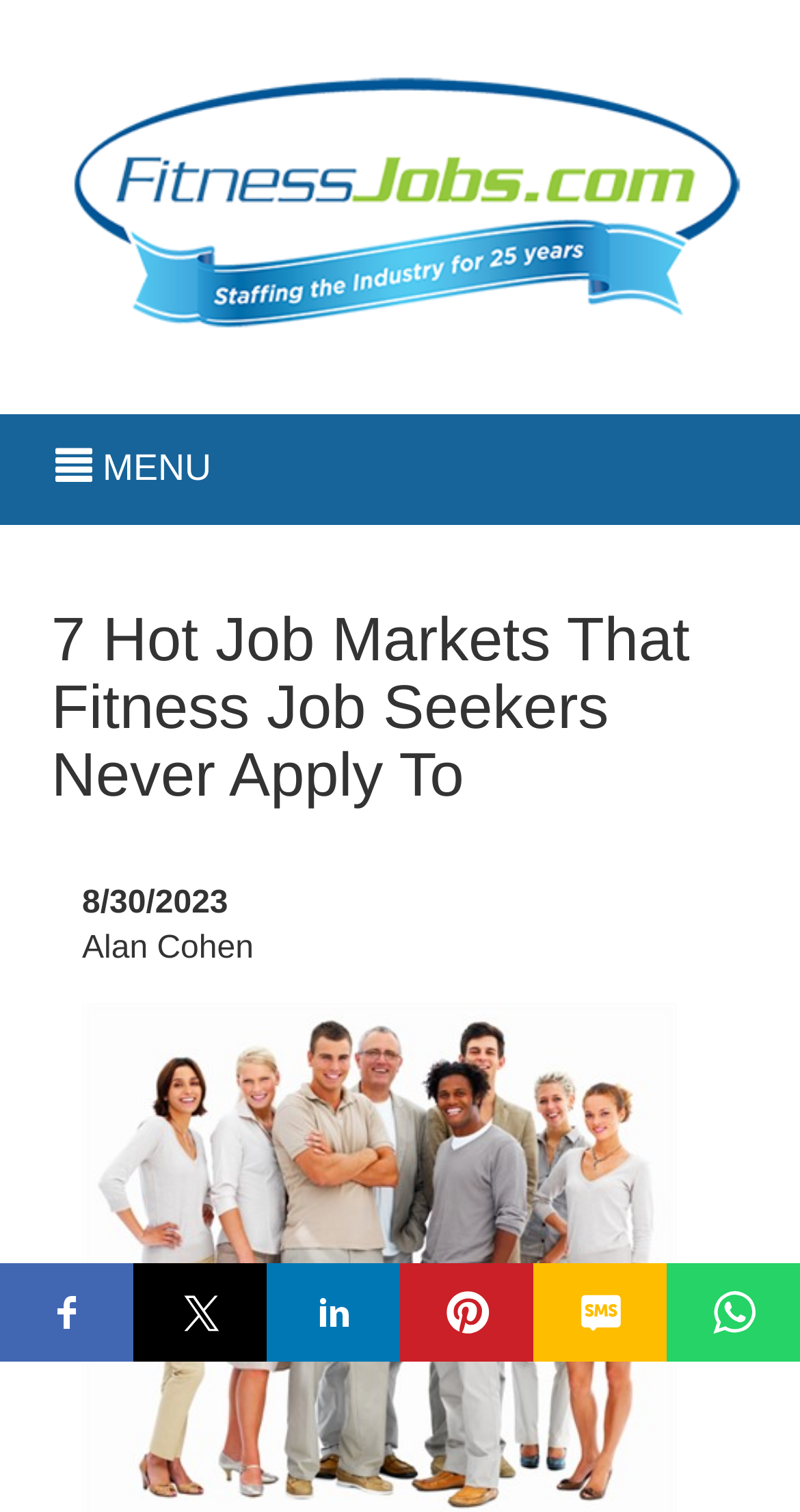What is the website mentioned in the link?
Look at the image and respond with a one-word or short-phrase answer.

FitnessJobs.com